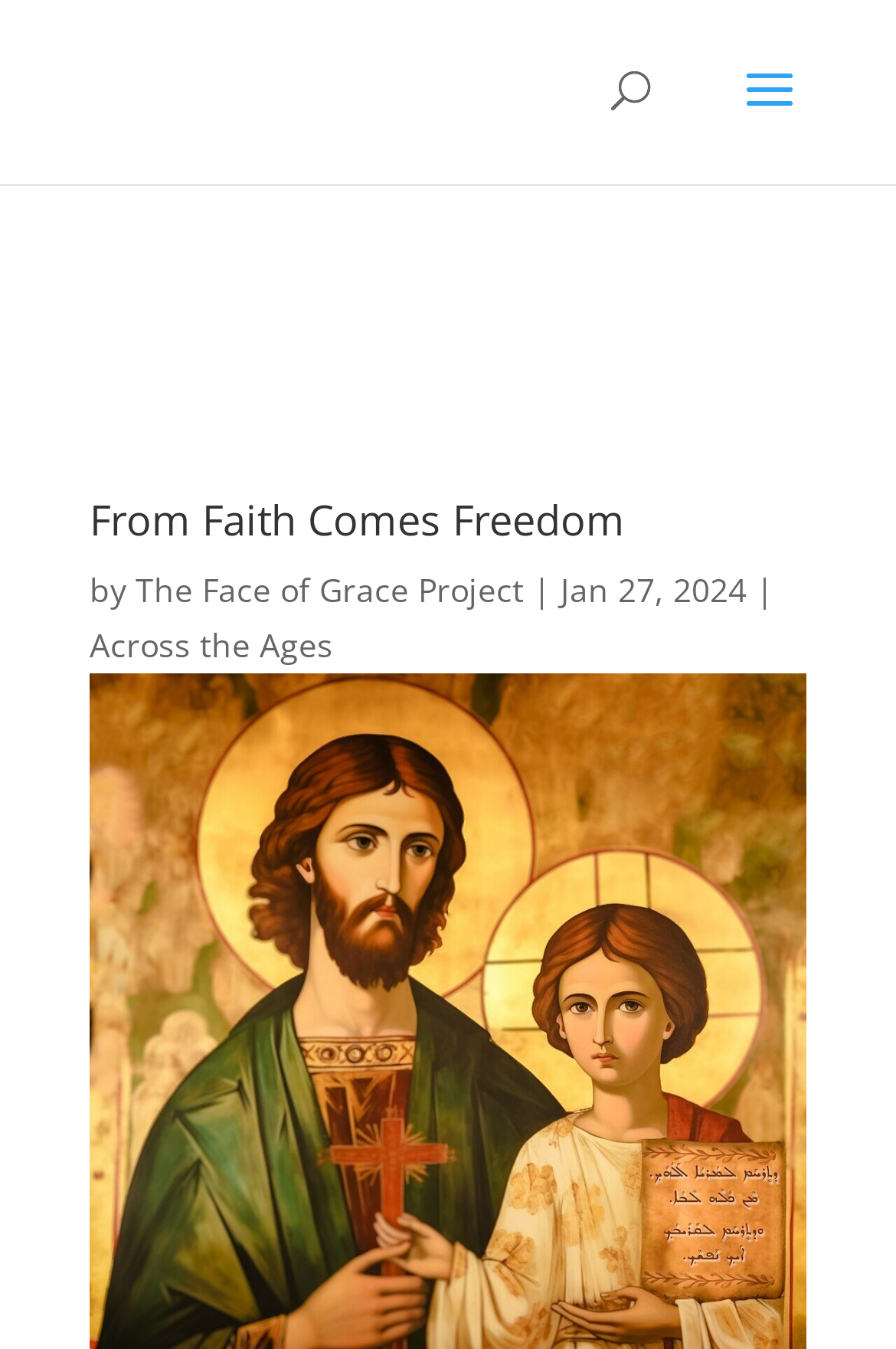What is the text between 'by' and 'The Face of Grace Project'?
Use the information from the image to give a detailed answer to the question.

I analyzed the webpage structure and found that the text between 'by' and 'The Face of Grace Project' is a vertical bar symbol '|', which is used as a separator.